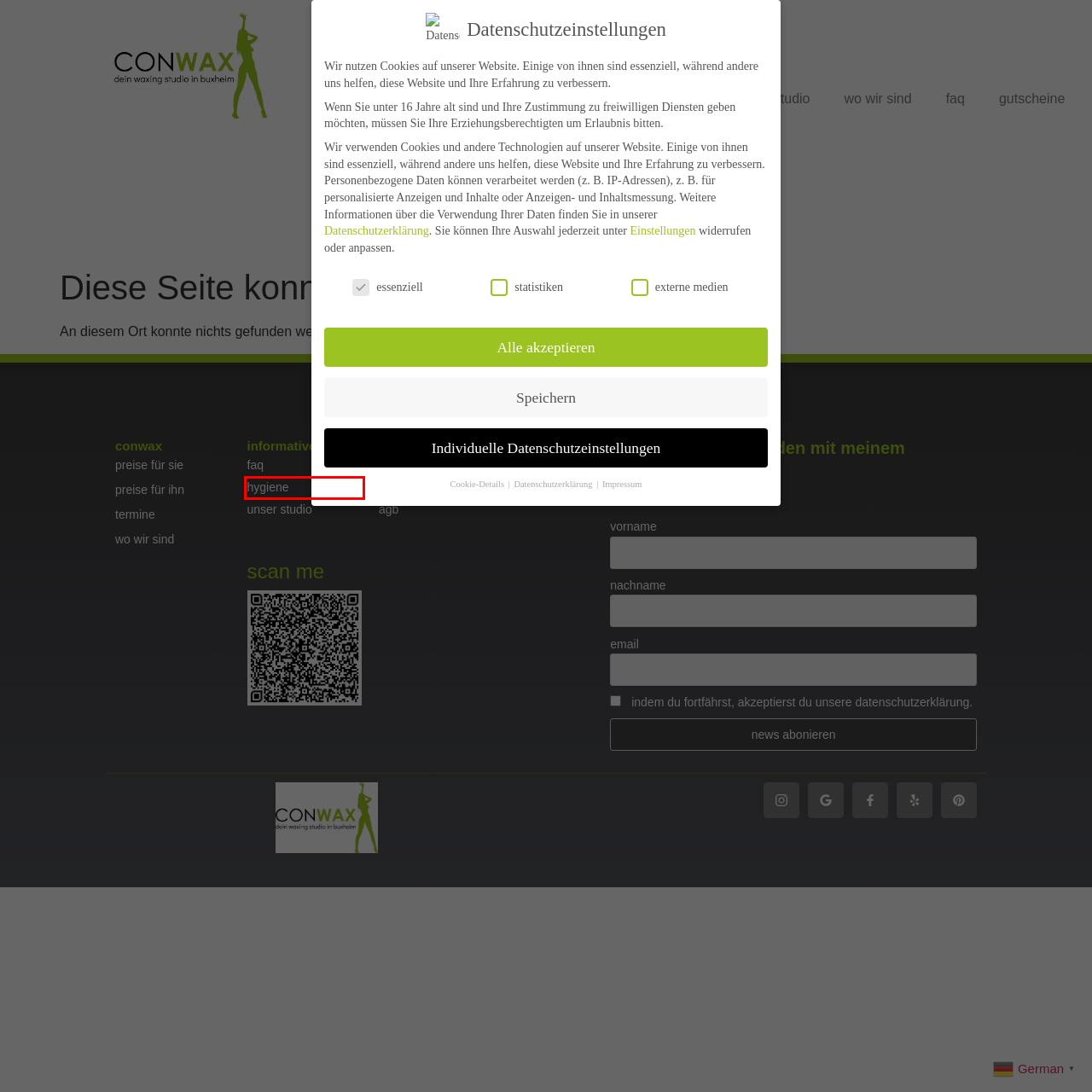Consider the screenshot of a webpage with a red bounding box and select the webpage description that best describes the new page that appears after clicking the element inside the red box. Here are the candidates:
A. hygiene – conwax – dein waxing studio in buxheim
B. agb – conwax – dein waxing studio in buxheim
C. preise für sie – conwax – dein waxing studio in buxheim
D. preise für ihn – conwax – dein waxing studio in buxheim
E. unser studio – conwax – dein waxing studio in buxheim
F. über mich – conwax – dein waxing studio in buxheim
G. datenschutz – conwax – dein waxing studio in buxheim
H. termine – conwax – dein waxing studio in buxheim

A